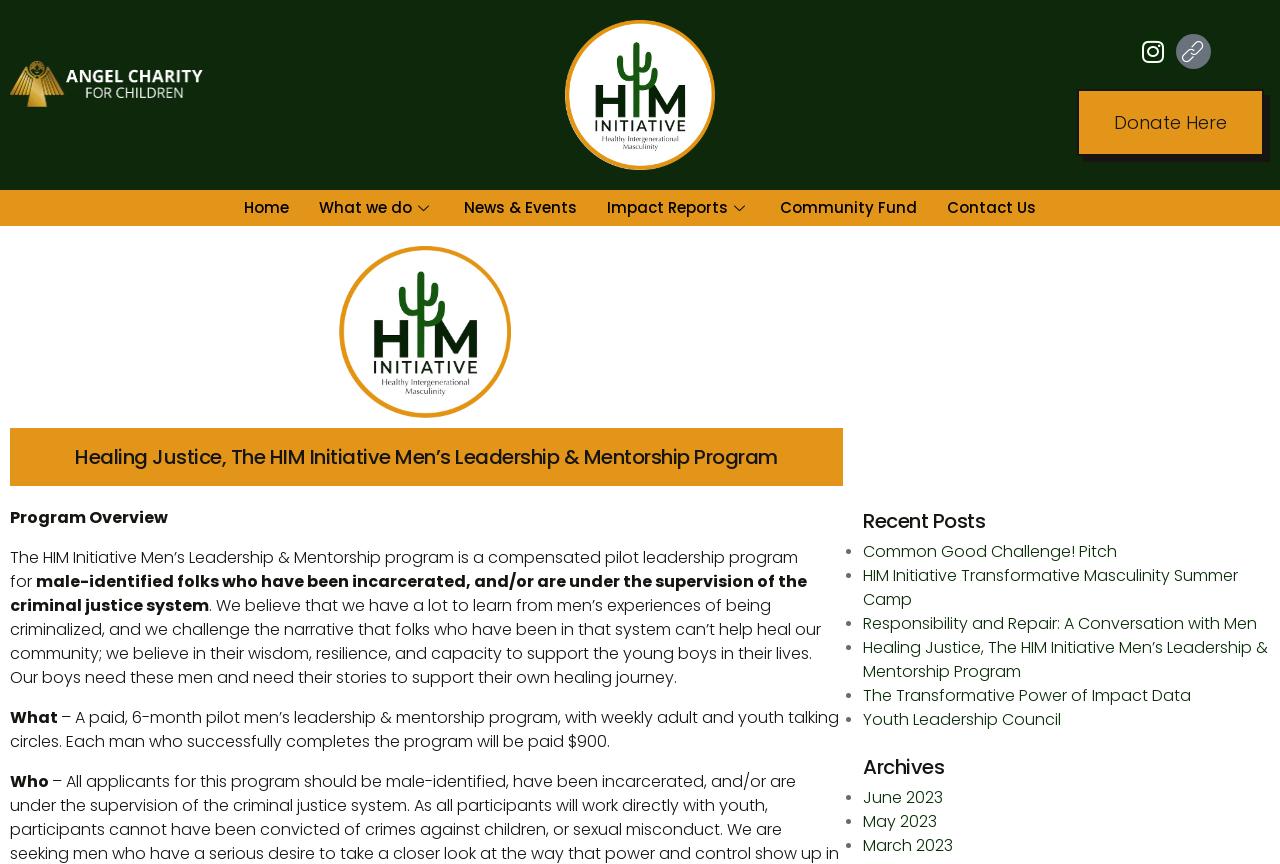Please find the bounding box coordinates of the element's region to be clicked to carry out this instruction: "Visit the 'Home' page".

[0.179, 0.194, 0.238, 0.287]